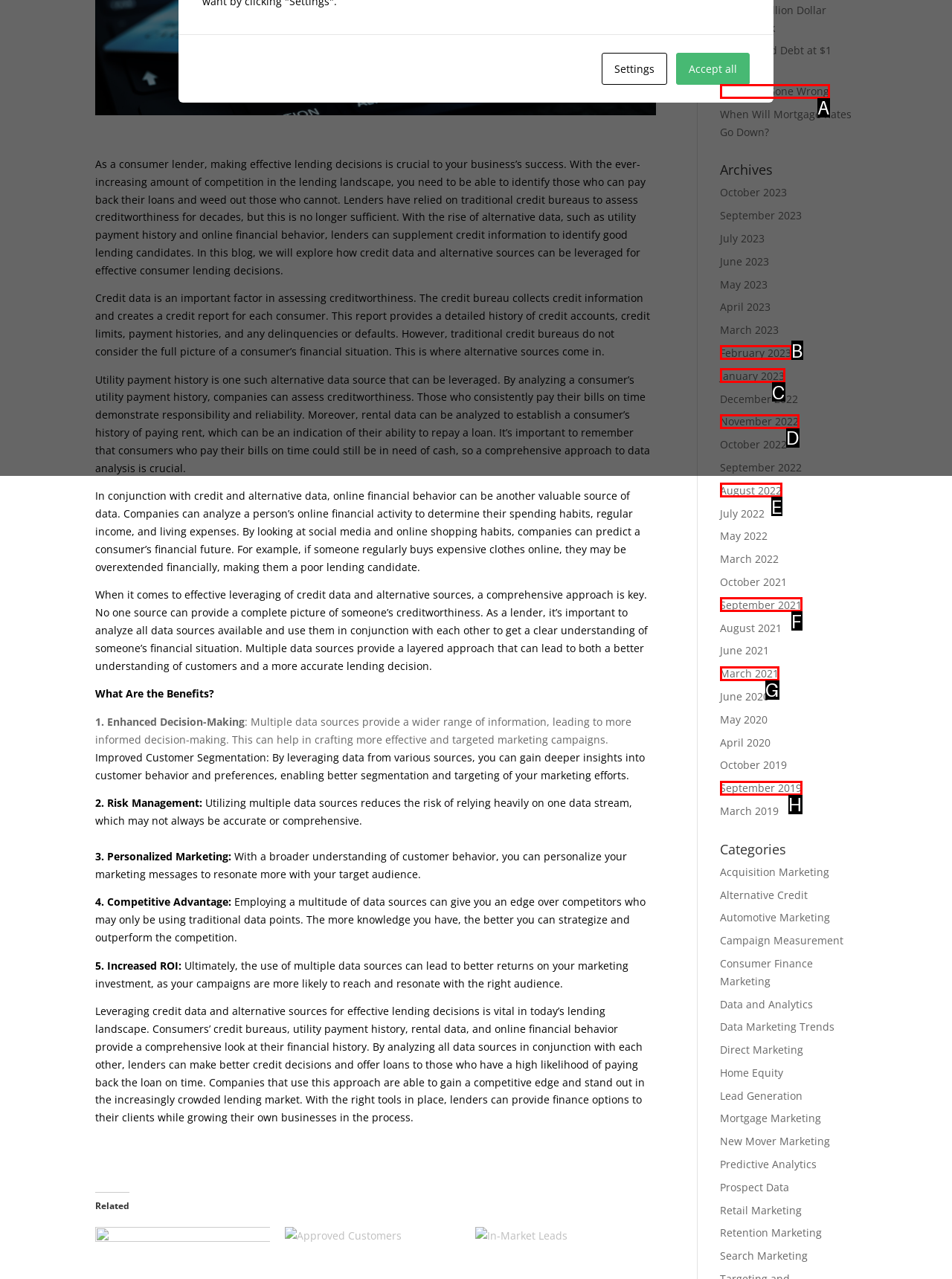Identify the HTML element that corresponds to the description: Analytics Gone Wrong Provide the letter of the matching option directly from the choices.

A